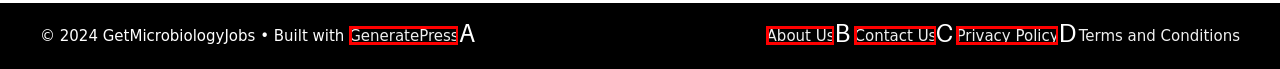Determine which HTML element corresponds to the description: GeneratePress. Provide the letter of the correct option.

A